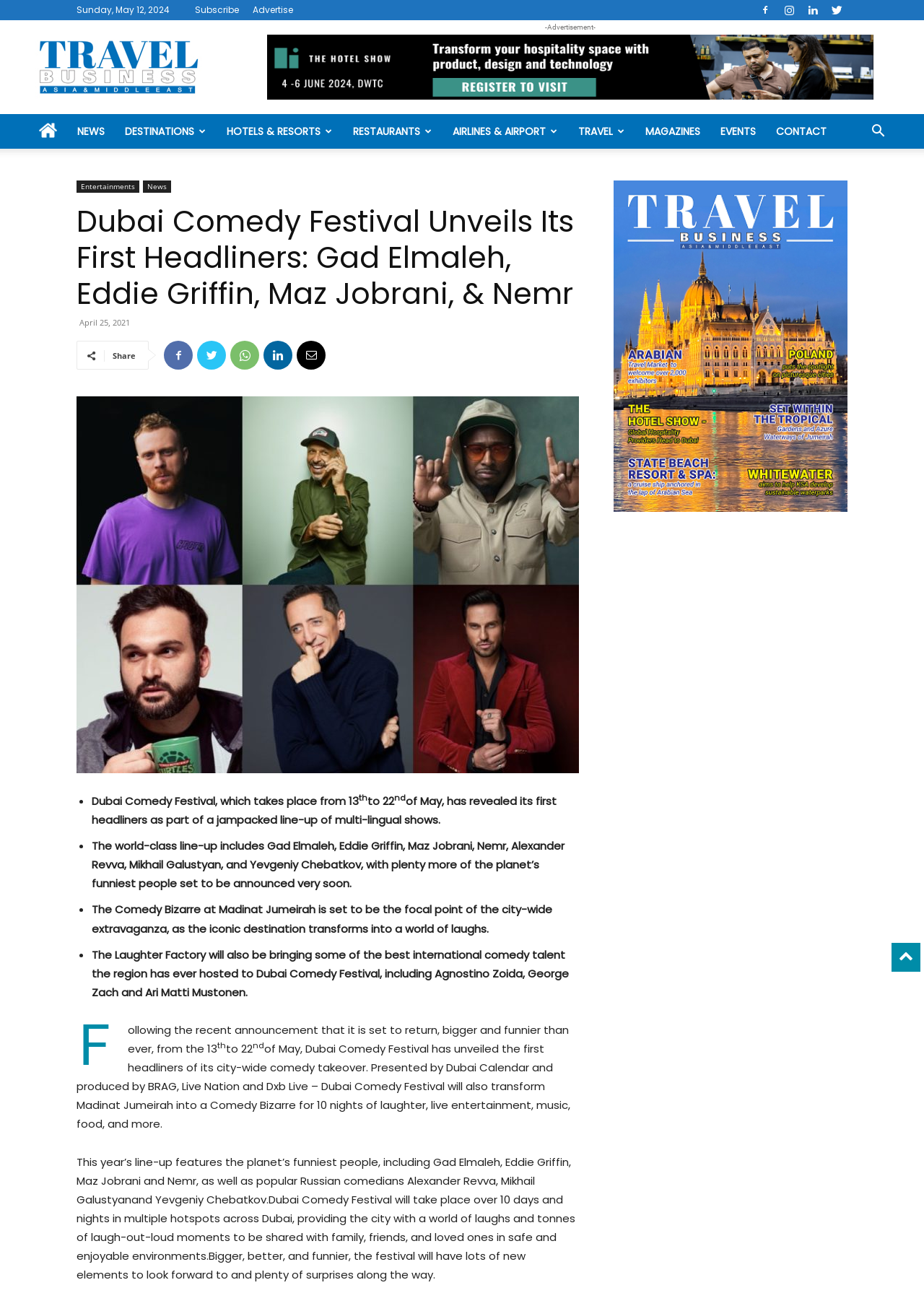Can you determine the bounding box coordinates of the area that needs to be clicked to fulfill the following instruction: "Click on the NEWS link"?

[0.073, 0.088, 0.124, 0.115]